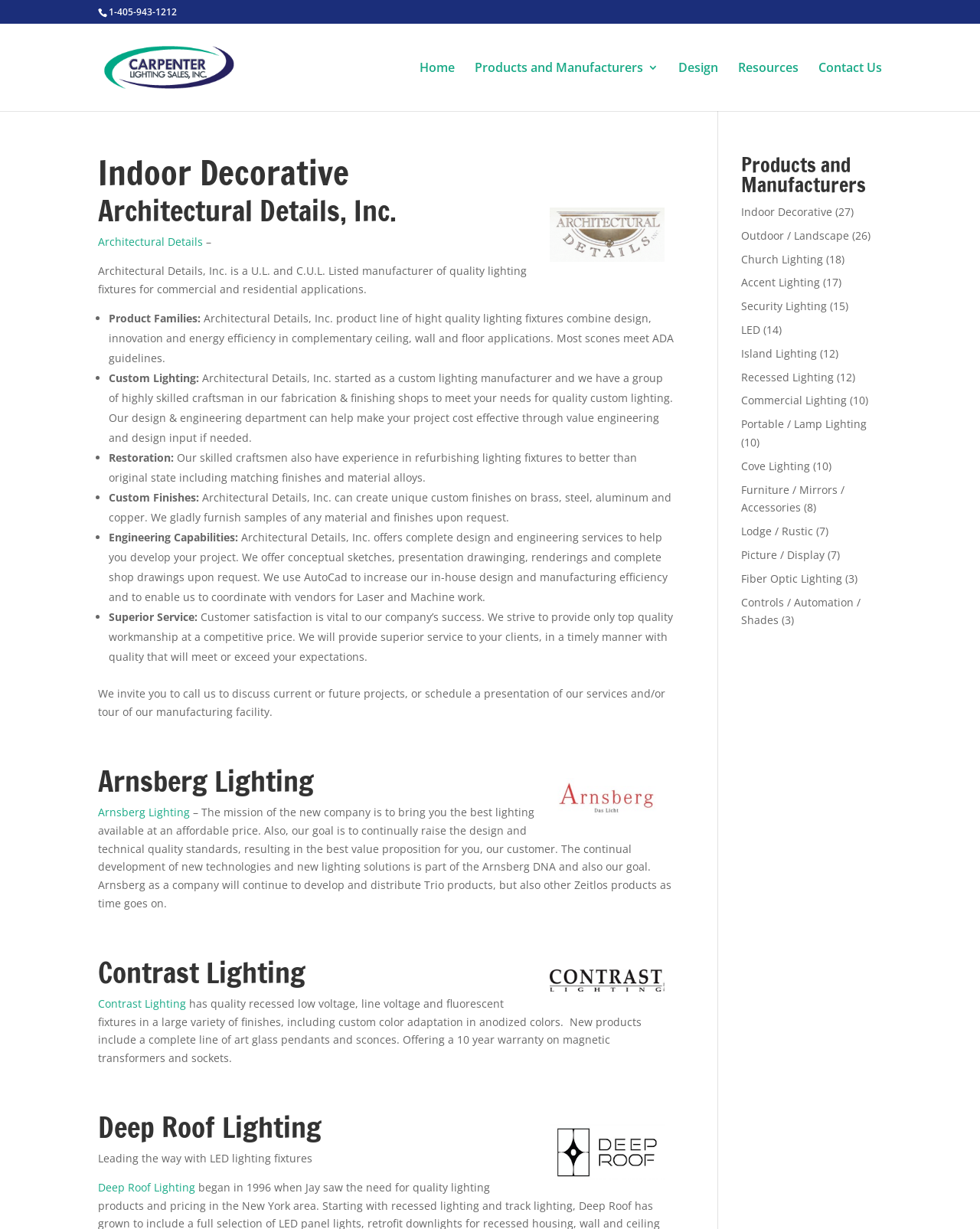Highlight the bounding box coordinates of the region I should click on to meet the following instruction: "Call the phone number".

[0.111, 0.004, 0.18, 0.015]